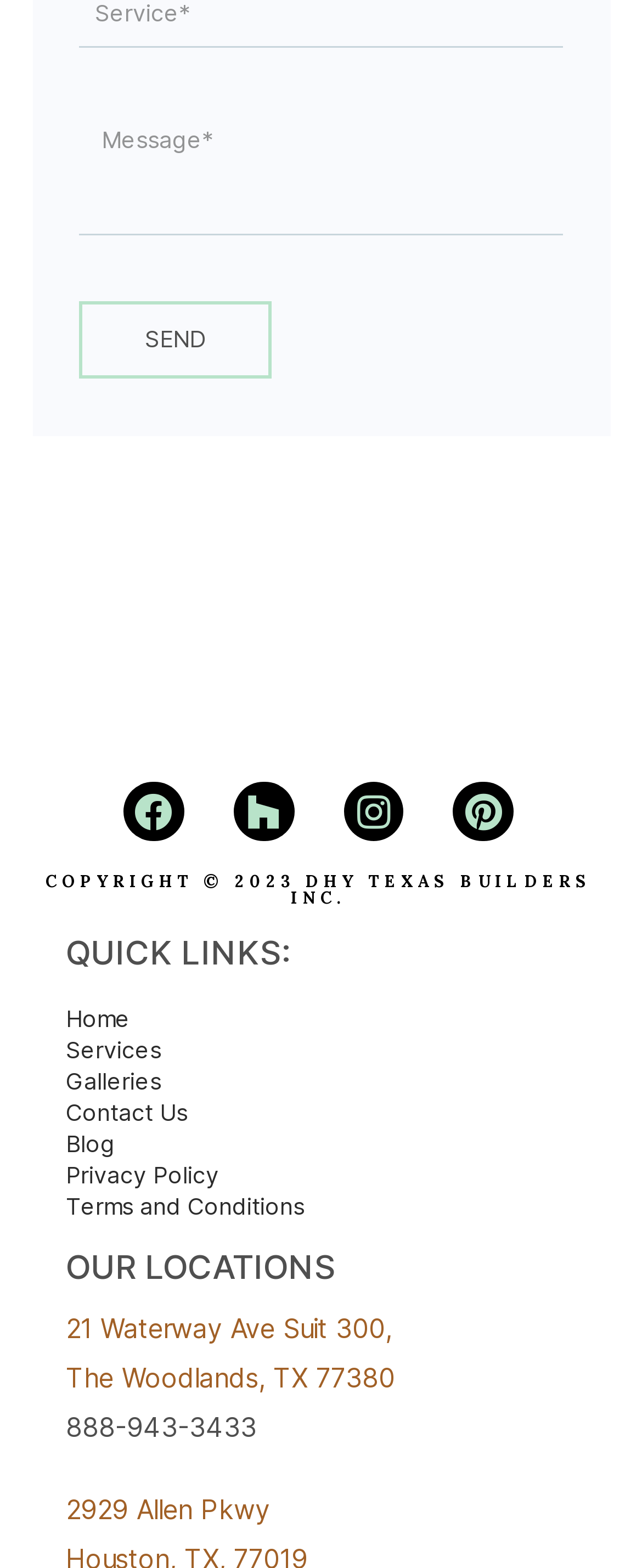Show me the bounding box coordinates of the clickable region to achieve the task as per the instruction: "send a message".

[0.122, 0.192, 0.424, 0.241]